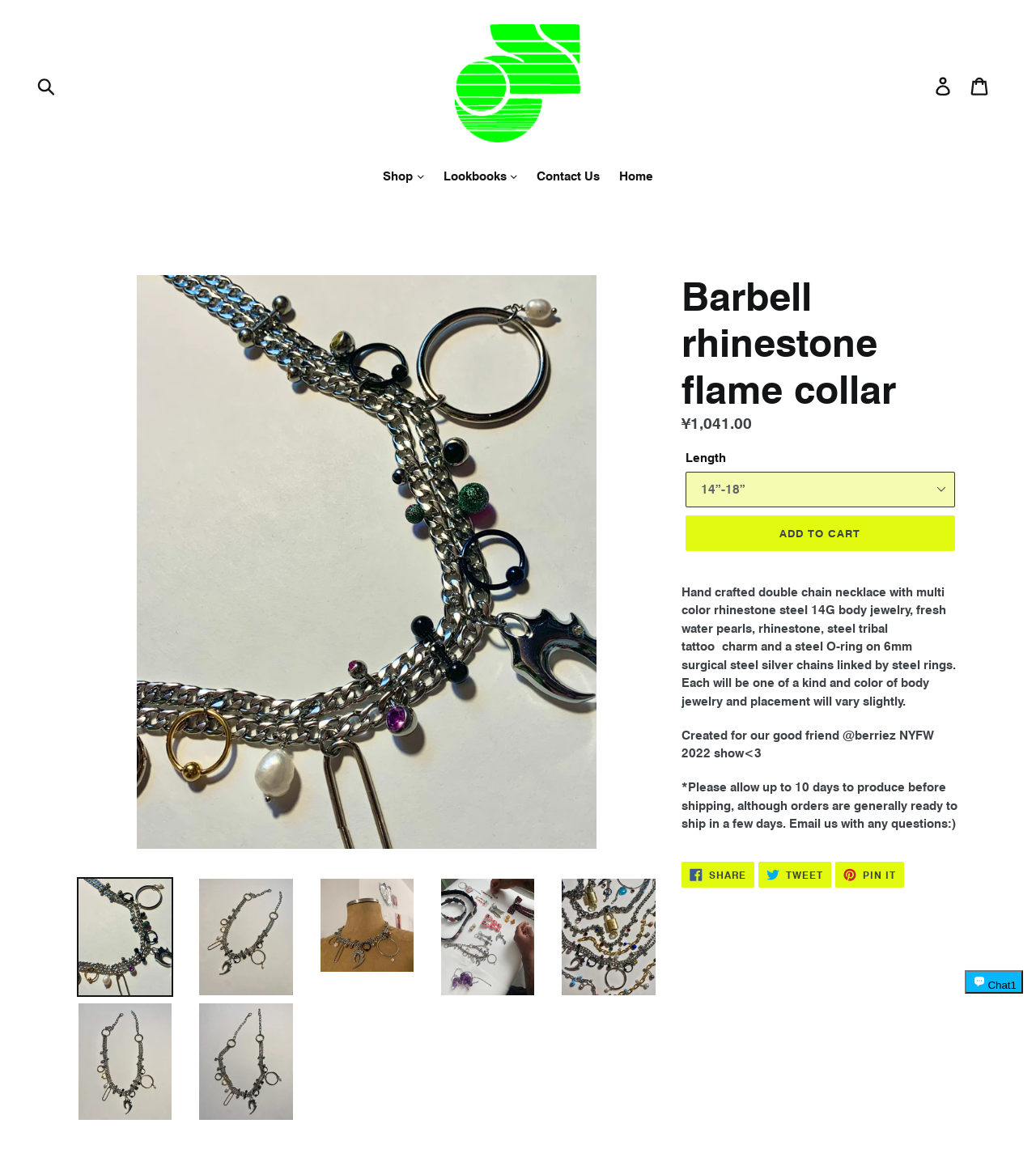From the screenshot, find the bounding box of the UI element matching this description: "Submit". Supply the bounding box coordinates in the form [left, top, right, bottom], each a float between 0 and 1.

[0.027, 0.059, 0.065, 0.09]